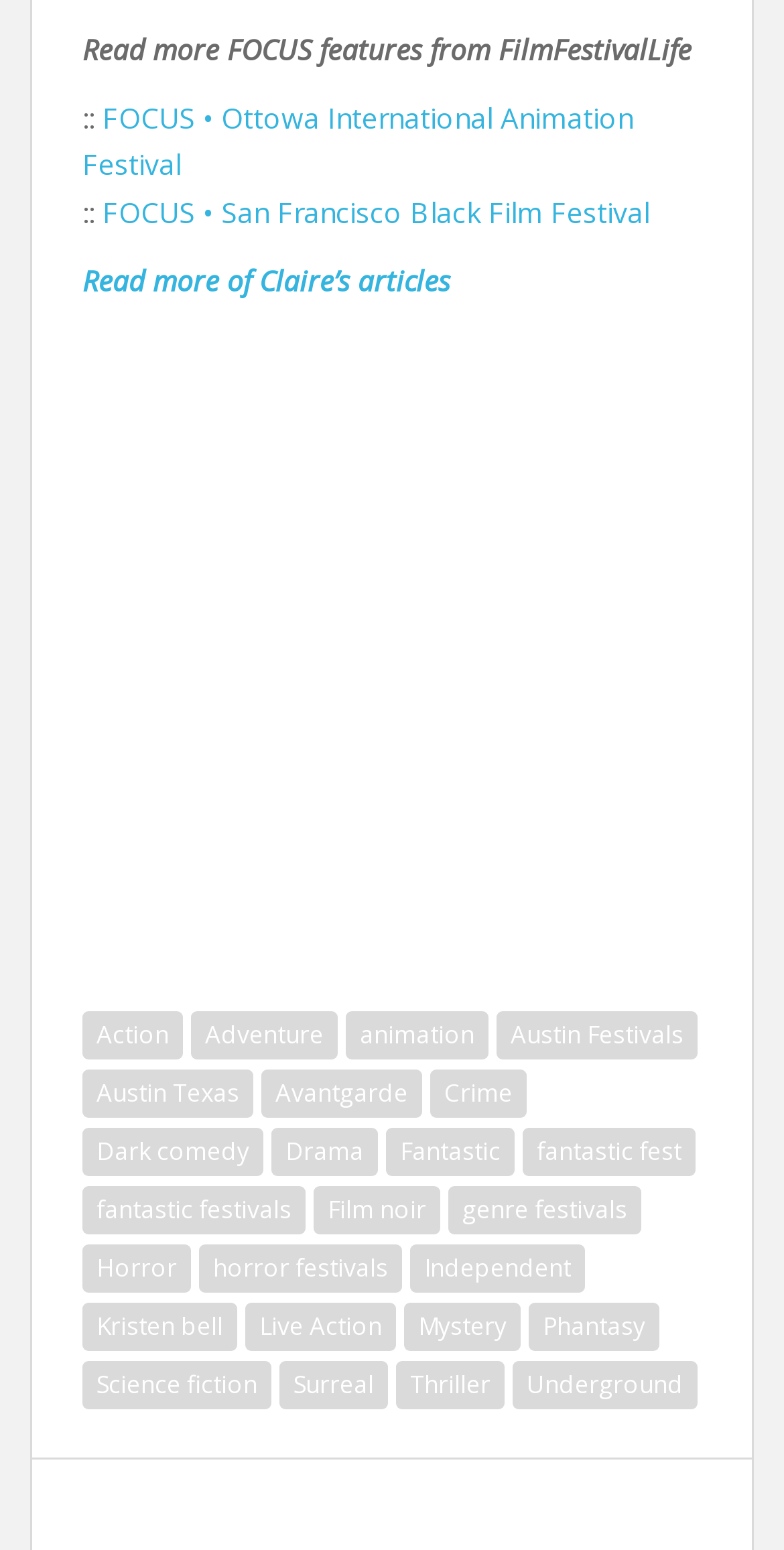Show the bounding box coordinates for the element that needs to be clicked to execute the following instruction: "Explore the Fantastic Fest". Provide the coordinates in the form of four float numbers between 0 and 1, i.e., [left, top, right, bottom].

[0.667, 0.727, 0.887, 0.758]